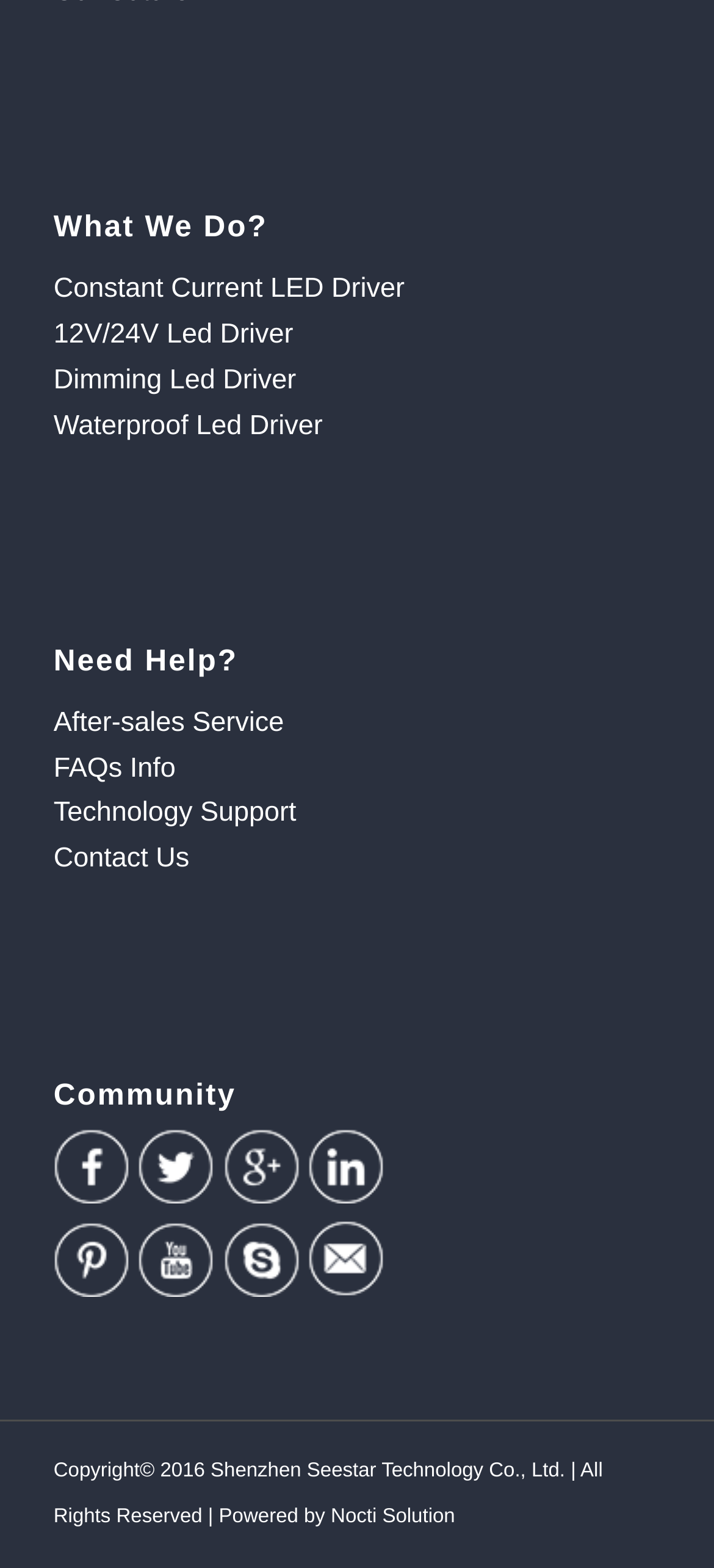Please specify the bounding box coordinates of the clickable section necessary to execute the following command: "View FAQs Info".

[0.075, 0.479, 0.246, 0.499]